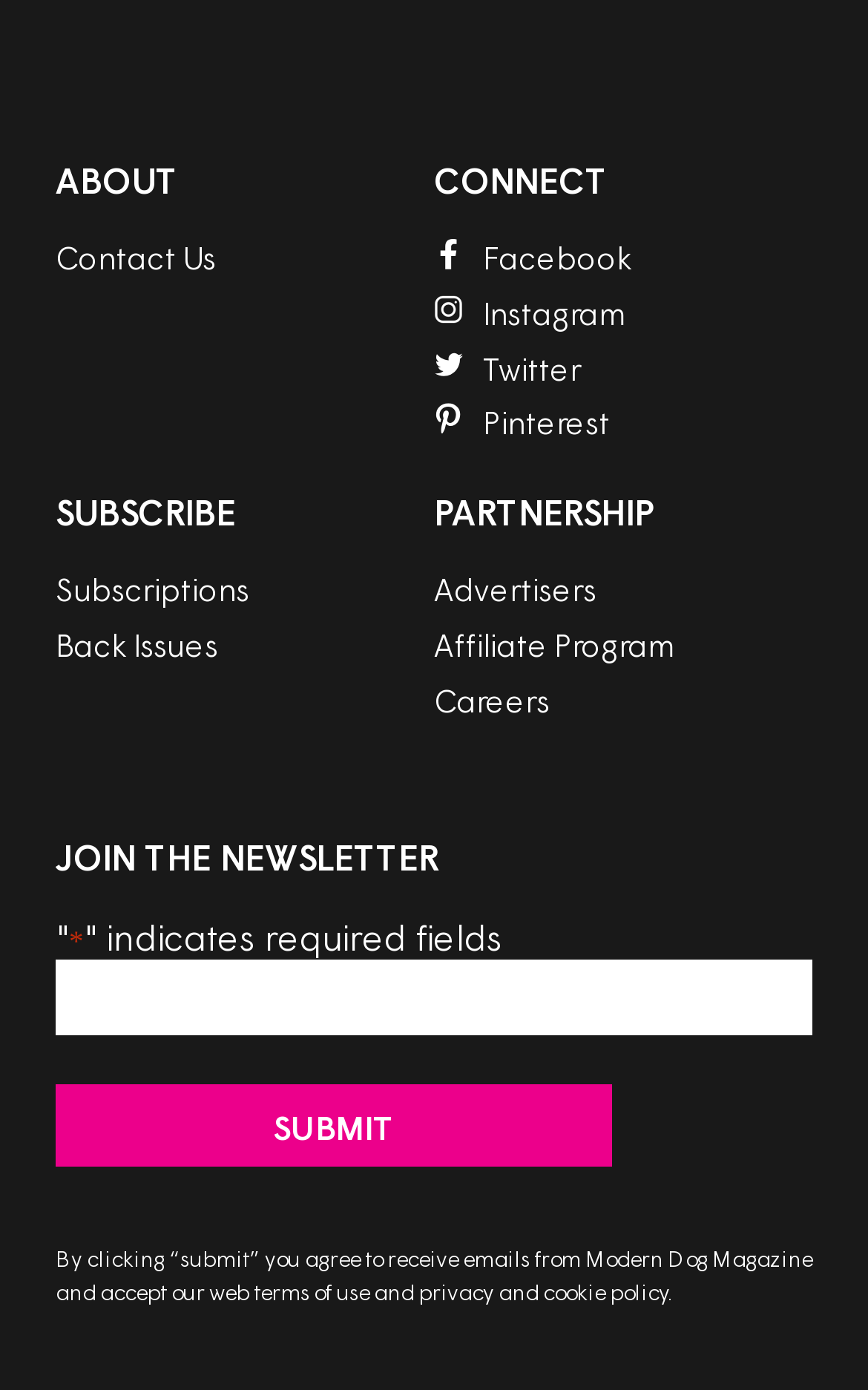Please determine the bounding box coordinates of the element to click in order to execute the following instruction: "Contact Us". The coordinates should be four float numbers between 0 and 1, specified as [left, top, right, bottom].

[0.064, 0.171, 0.249, 0.199]